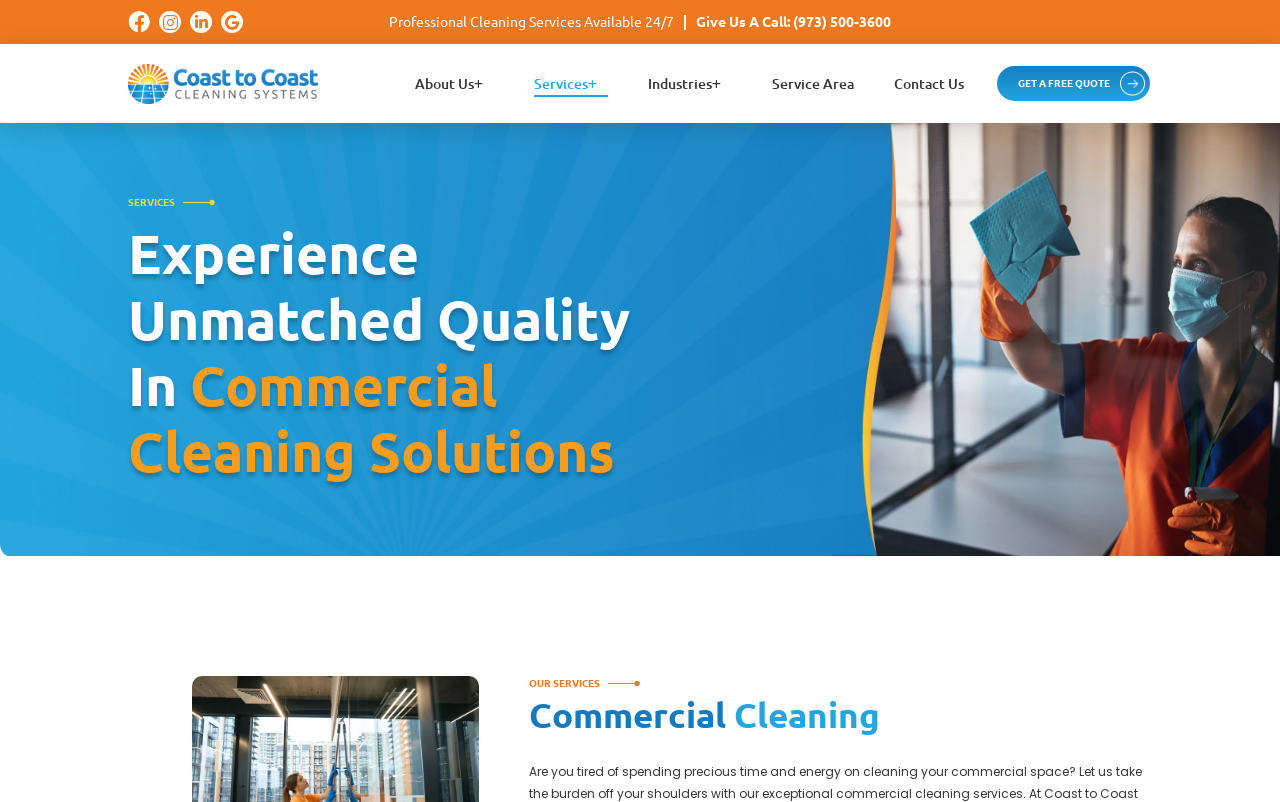Identify and generate the primary title of the webpage.

Experience Unmatched Quality In Commercial Cleaning Solutions